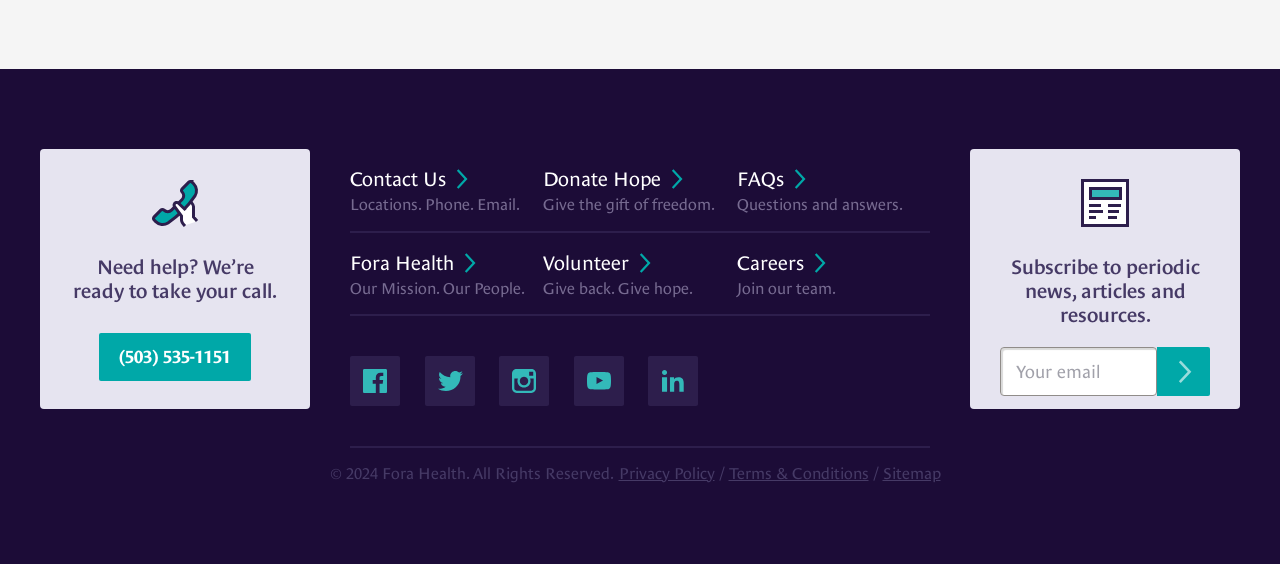Determine the bounding box coordinates for the clickable element required to fulfill the instruction: "View FAQs". Provide the coordinates as four float numbers between 0 and 1, i.e., [left, top, right, bottom].

[0.576, 0.291, 0.632, 0.344]